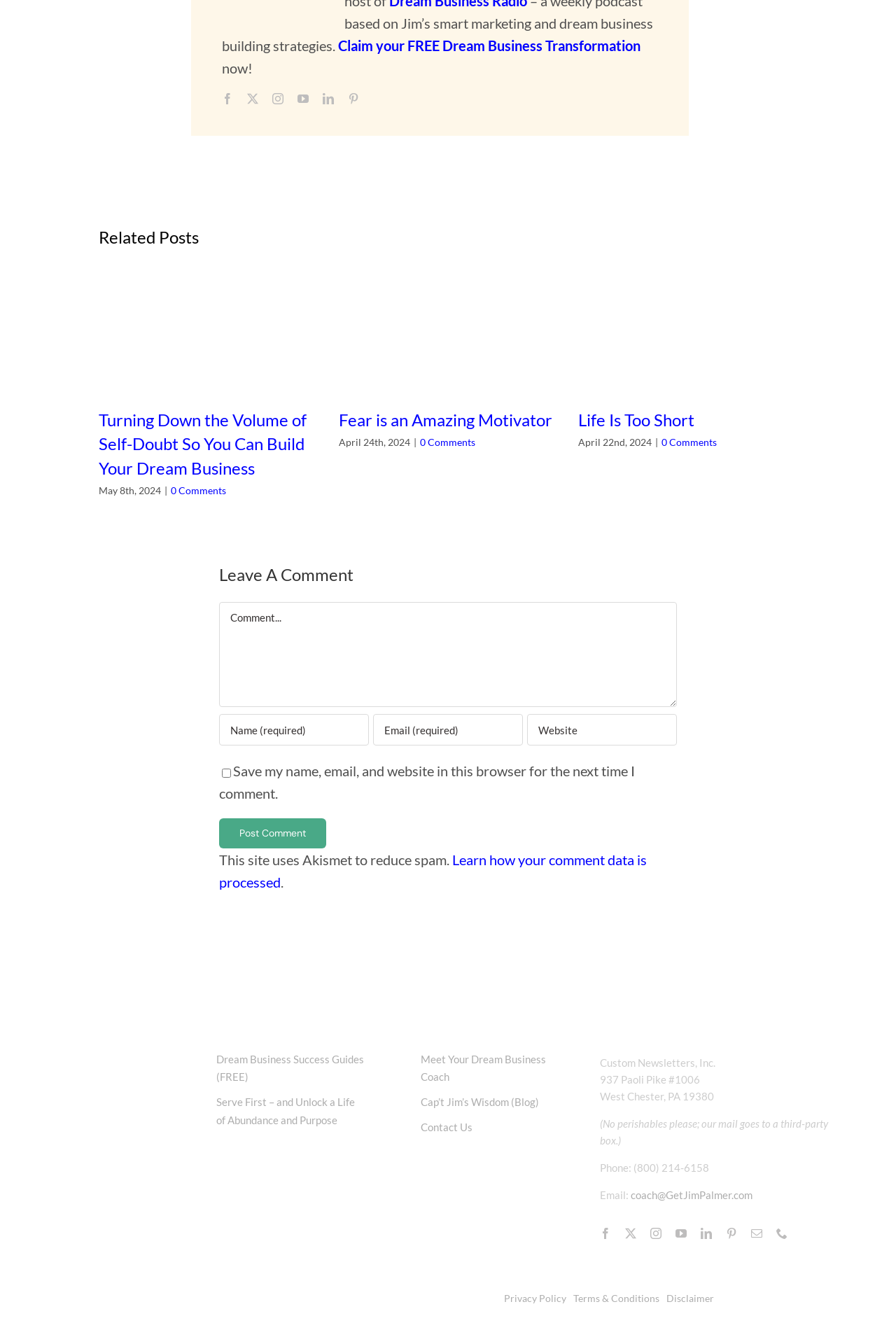Can you find the bounding box coordinates for the element that needs to be clicked to execute this instruction: "Contact Us"? The coordinates should be given as four float numbers between 0 and 1, i.e., [left, top, right, bottom].

[0.47, 0.847, 0.527, 0.857]